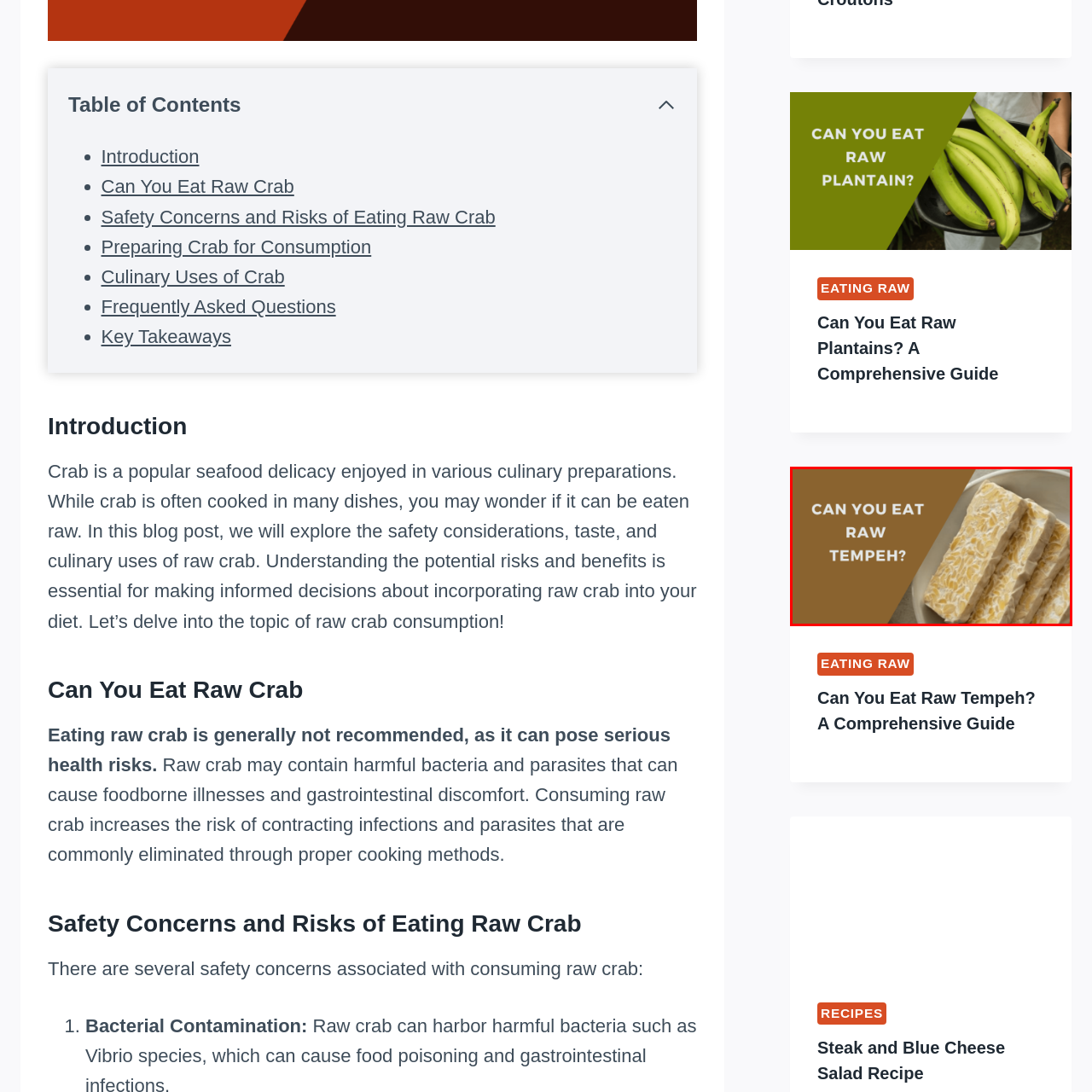What is the color of the background behind the text?
Inspect the image inside the red bounding box and answer the question with as much detail as you can.

The text 'CAN YOU EAT RAW TEMPEH?' is set against a warm, earthy brown background, which provides a visually appealing contrast to the white text.